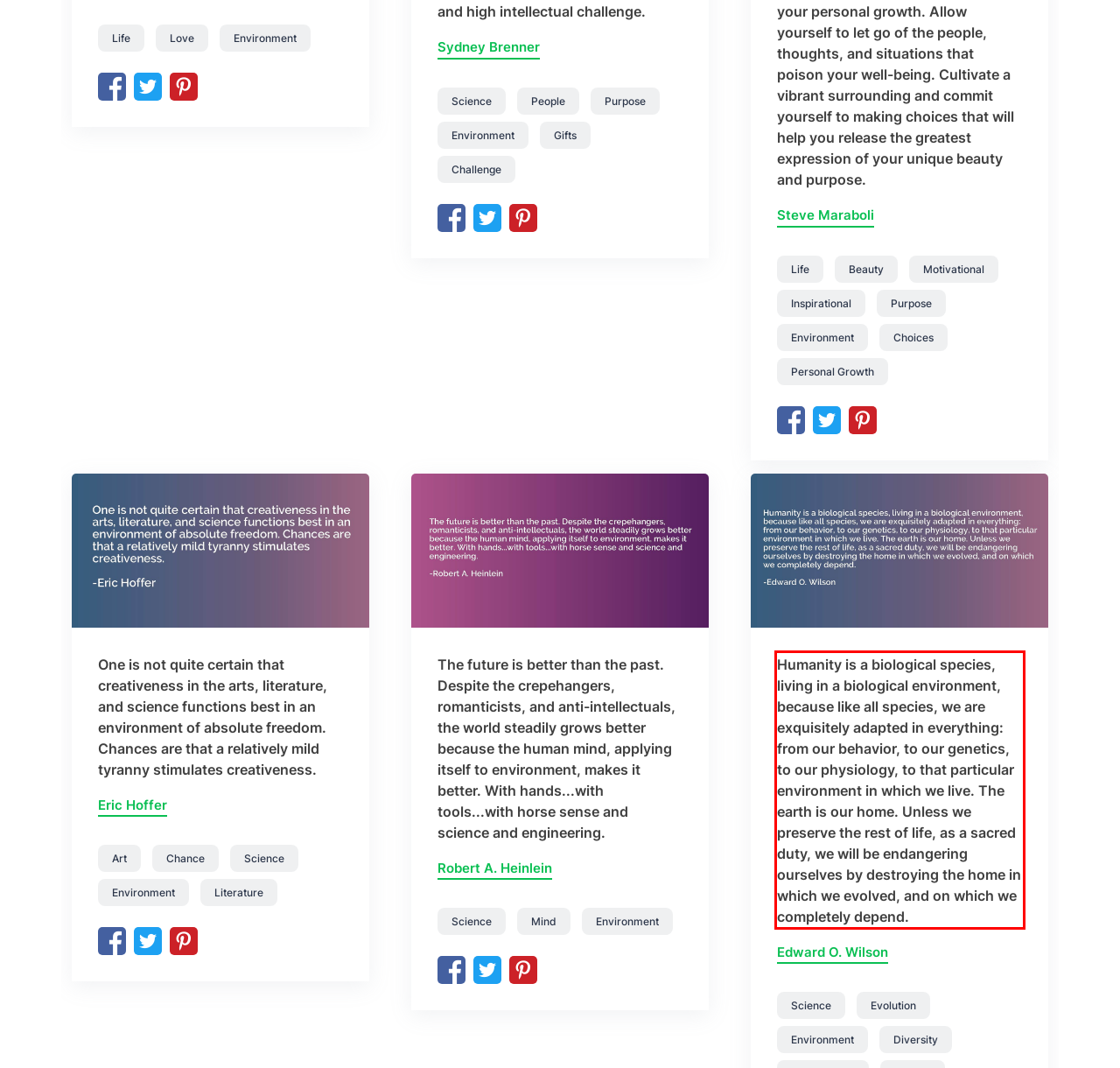With the given screenshot of a webpage, locate the red rectangle bounding box and extract the text content using OCR.

Humanity is a biological species, living in a biological environment, because like all species, we are exquisitely adapted in everything: from our behavior, to our genetics, to our physiology, to that particular environment in which we live. The earth is our home. Unless we preserve the rest of life, as a sacred duty, we will be endangering ourselves by destroying the home in which we evolved, and on which we completely depend.